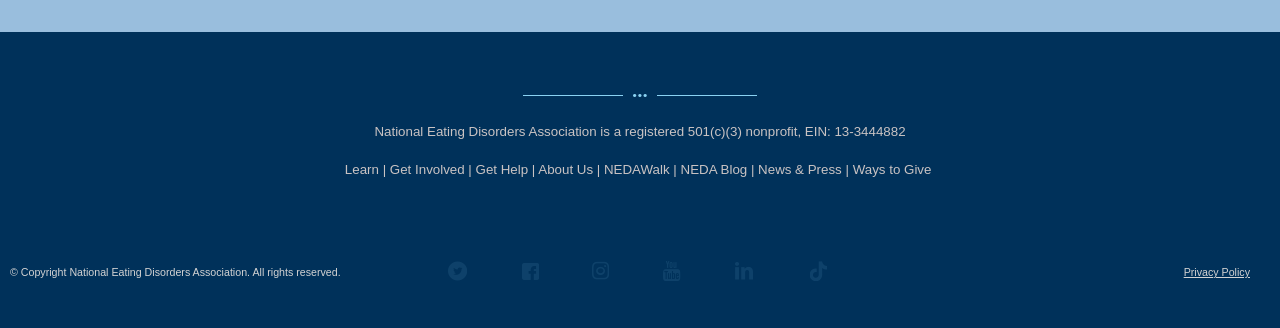Reply to the question below using a single word or brief phrase:
How many main sections are on the top navigation bar?

7